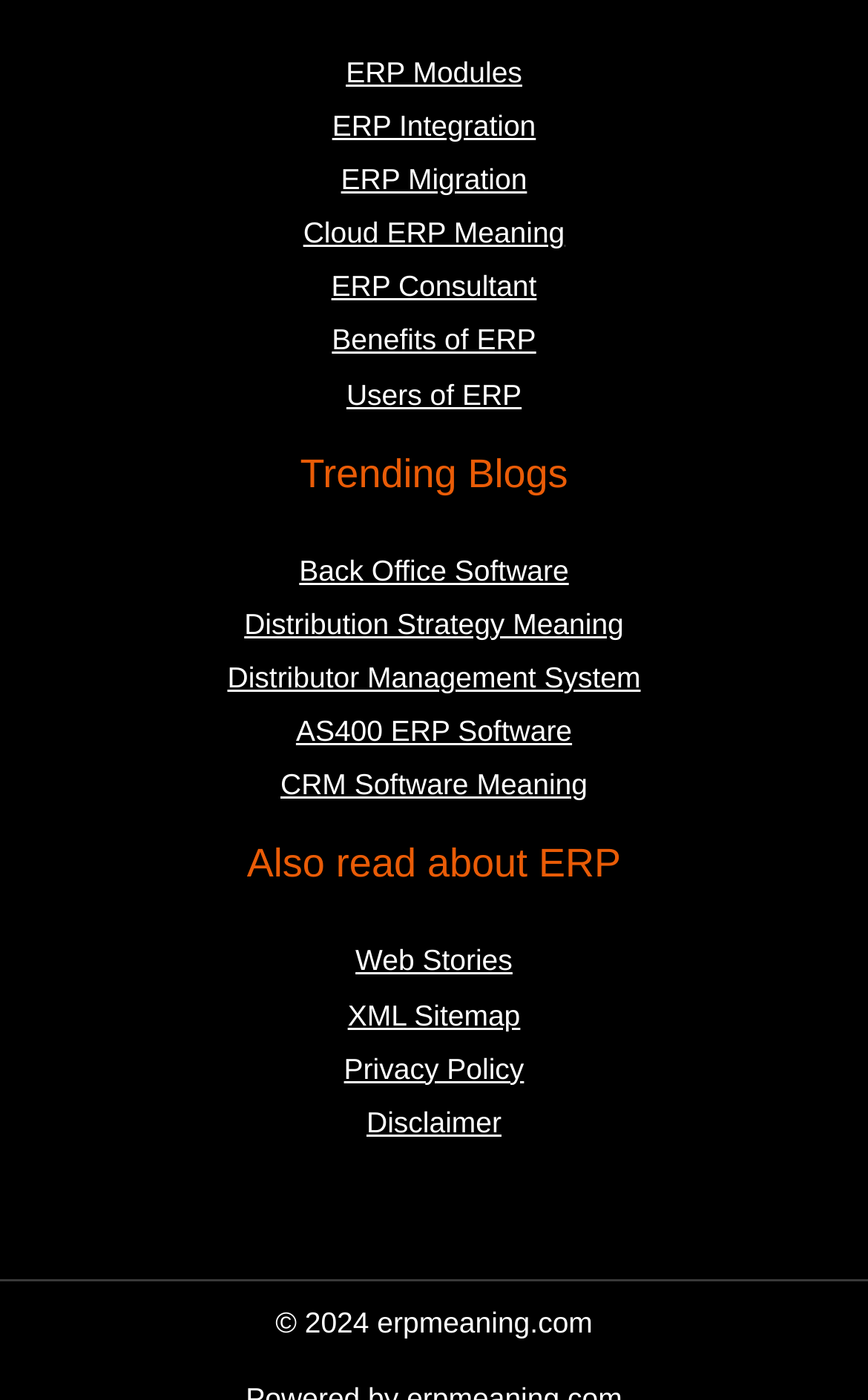Highlight the bounding box coordinates of the element that should be clicked to carry out the following instruction: "Check out Web Stories". The coordinates must be given as four float numbers ranging from 0 to 1, i.e., [left, top, right, bottom].

[0.409, 0.674, 0.59, 0.698]